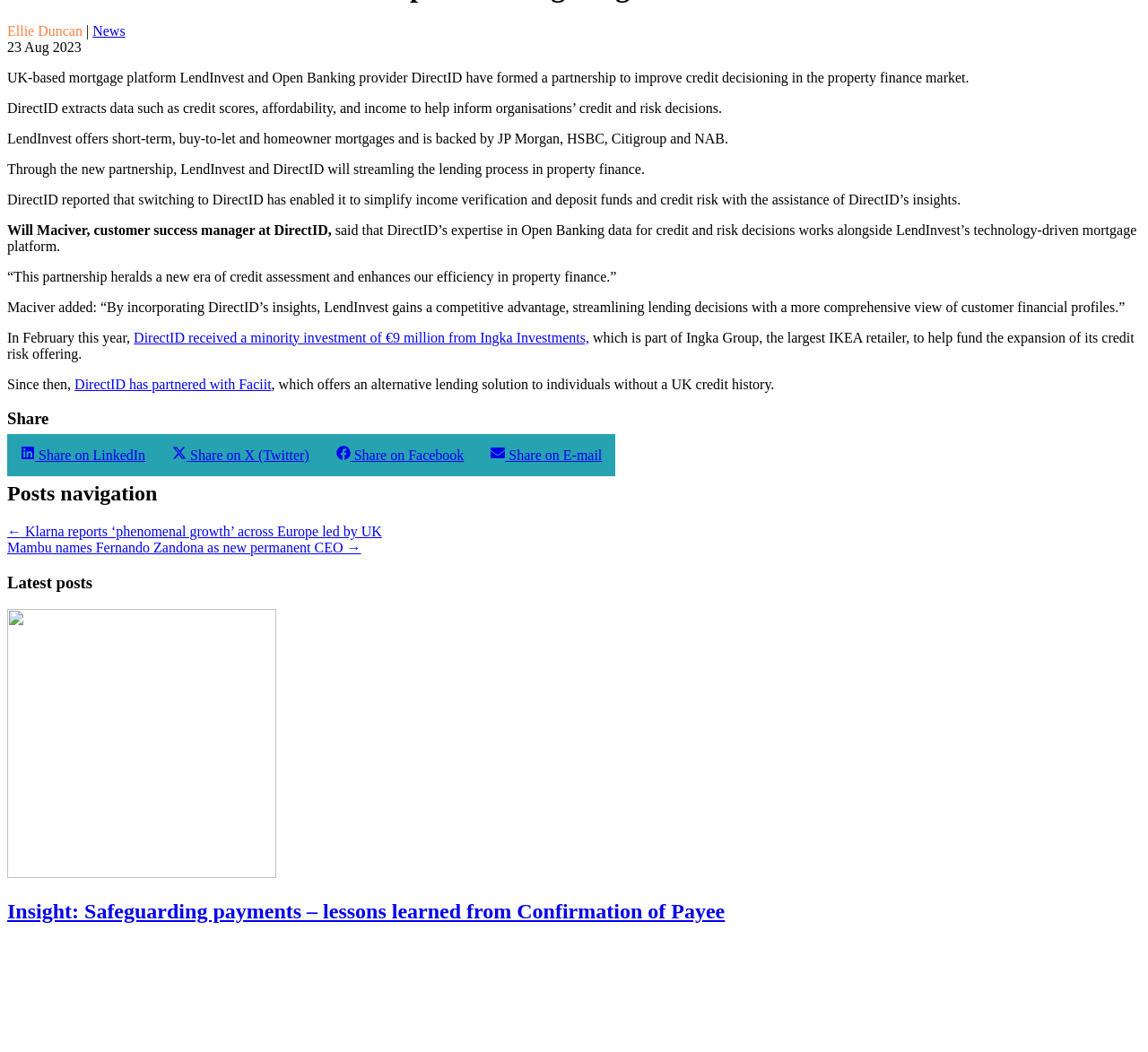Locate the bounding box coordinates of the element's region that should be clicked to carry out the following instruction: "Go to previous post". The coordinates need to be four float numbers between 0 and 1, i.e., [left, top, right, bottom].

[0.006, 0.498, 0.333, 0.512]